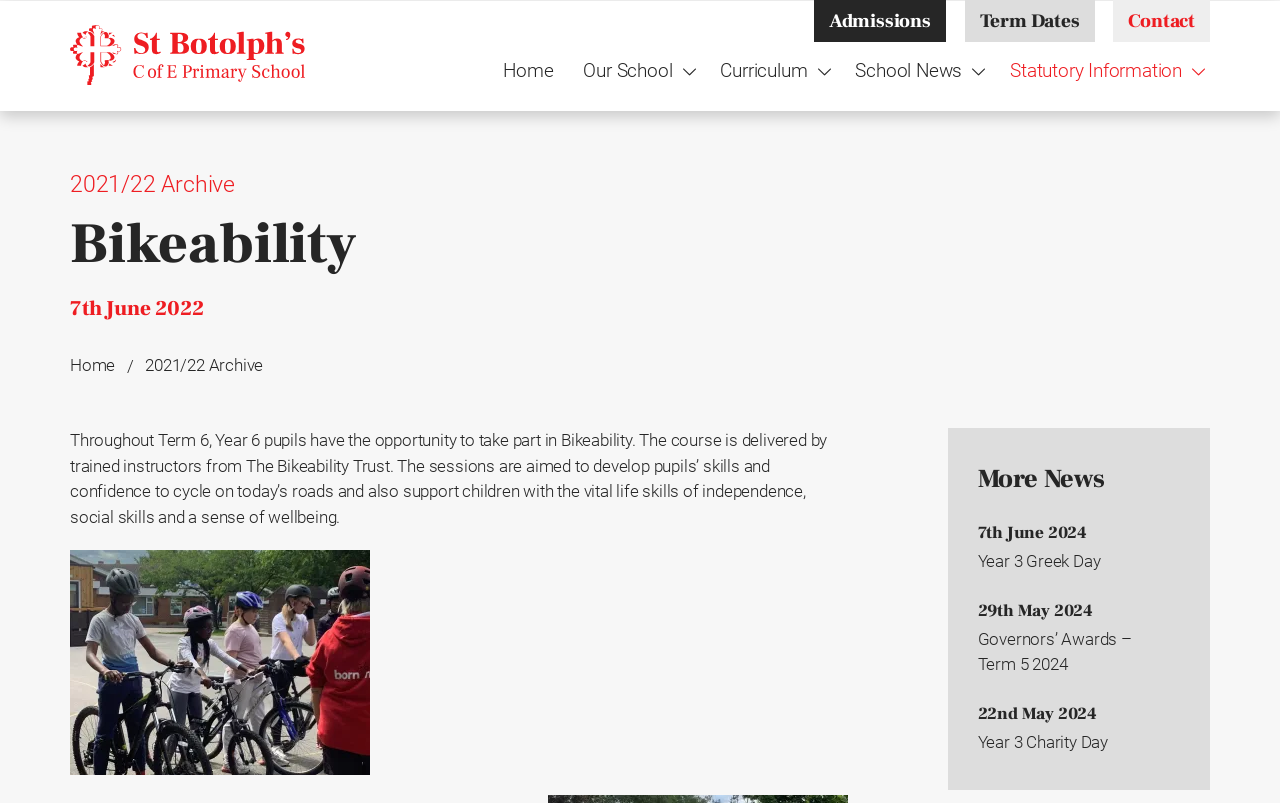What is the date of the Bikeability course?
Please provide a single word or phrase as the answer based on the screenshot.

7th June 2022